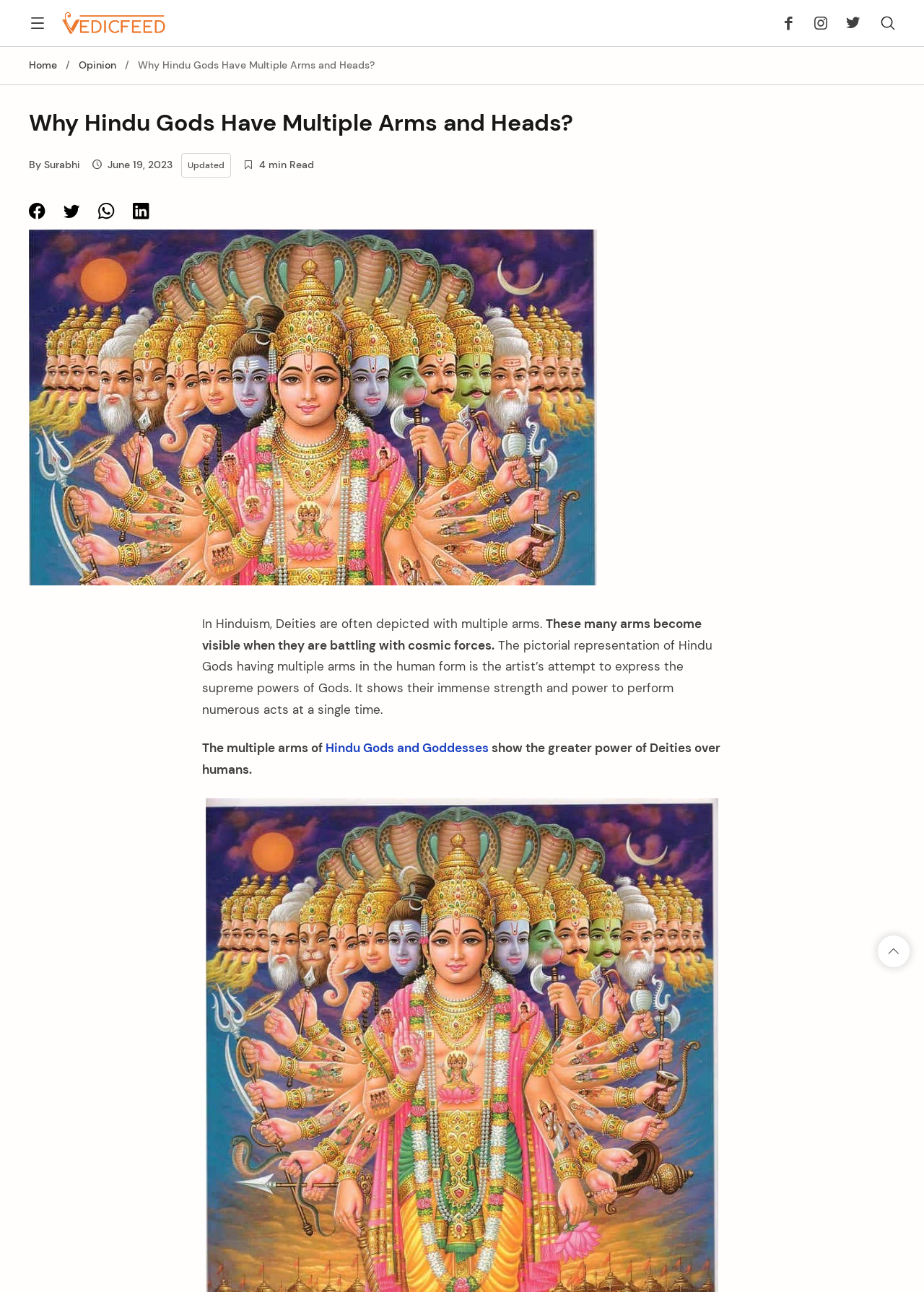Please identify the bounding box coordinates of the area I need to click to accomplish the following instruction: "View the cart".

None